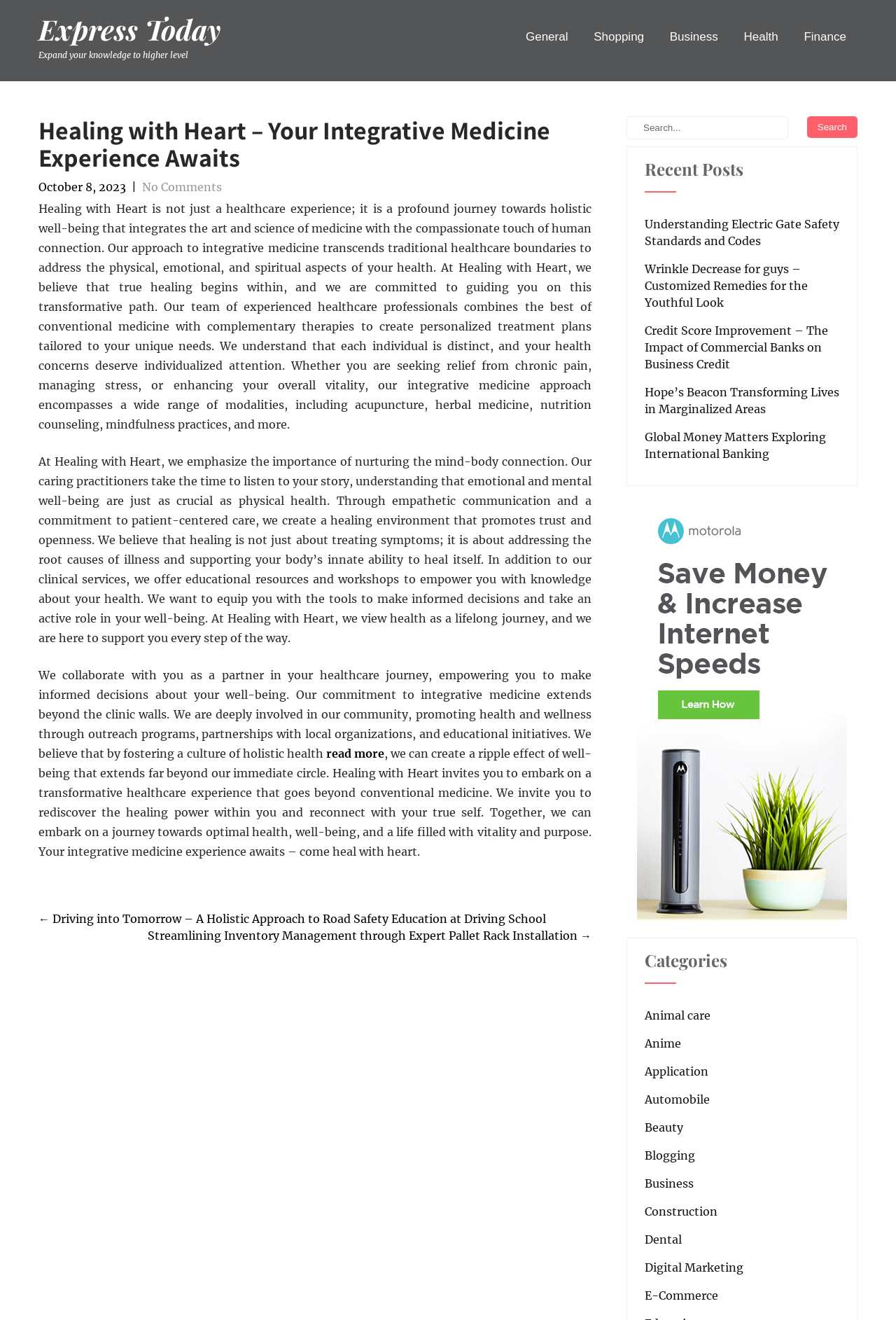Locate the bounding box coordinates of the clickable area needed to fulfill the instruction: "Read more about Healing with Heart".

[0.364, 0.565, 0.429, 0.576]